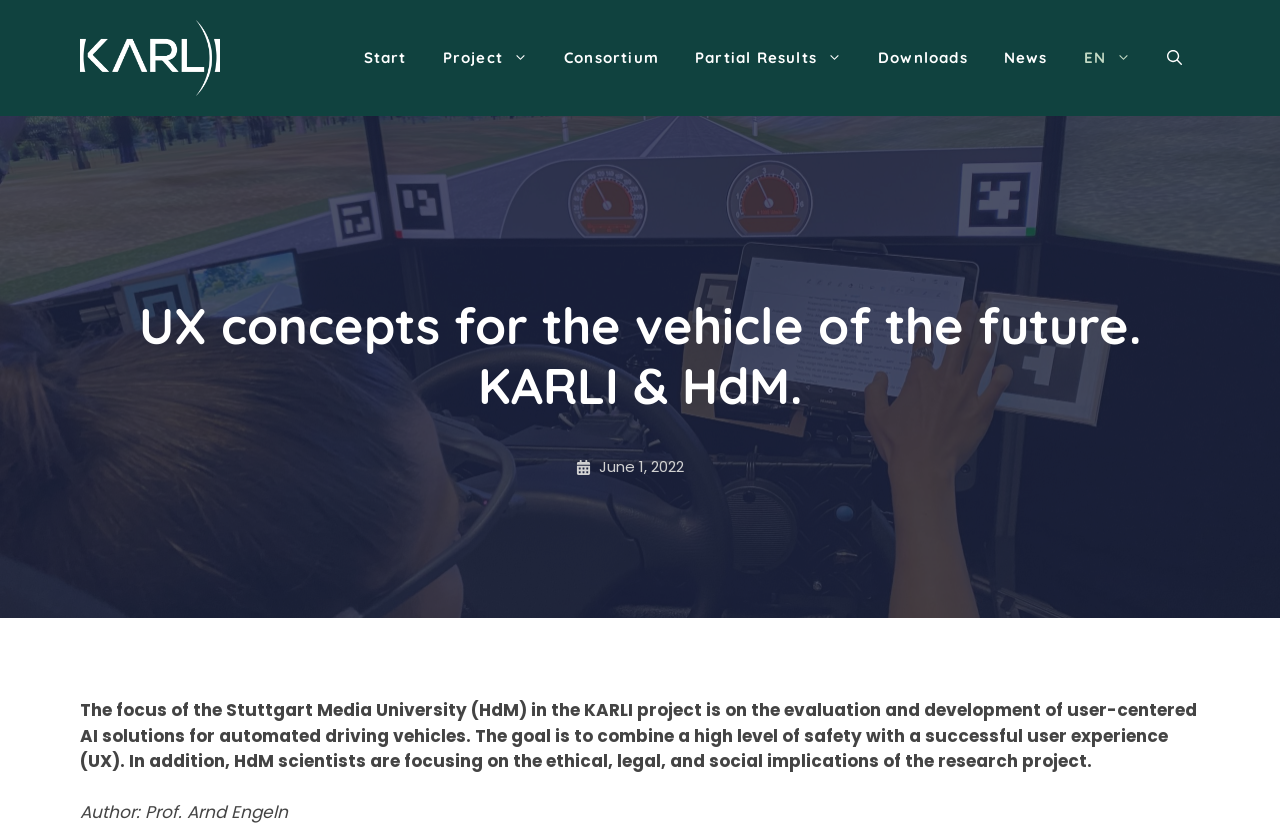What is the goal of HdM scientists in the KARLI project?
Please provide a single word or phrase answer based on the image.

Combine safety with UX